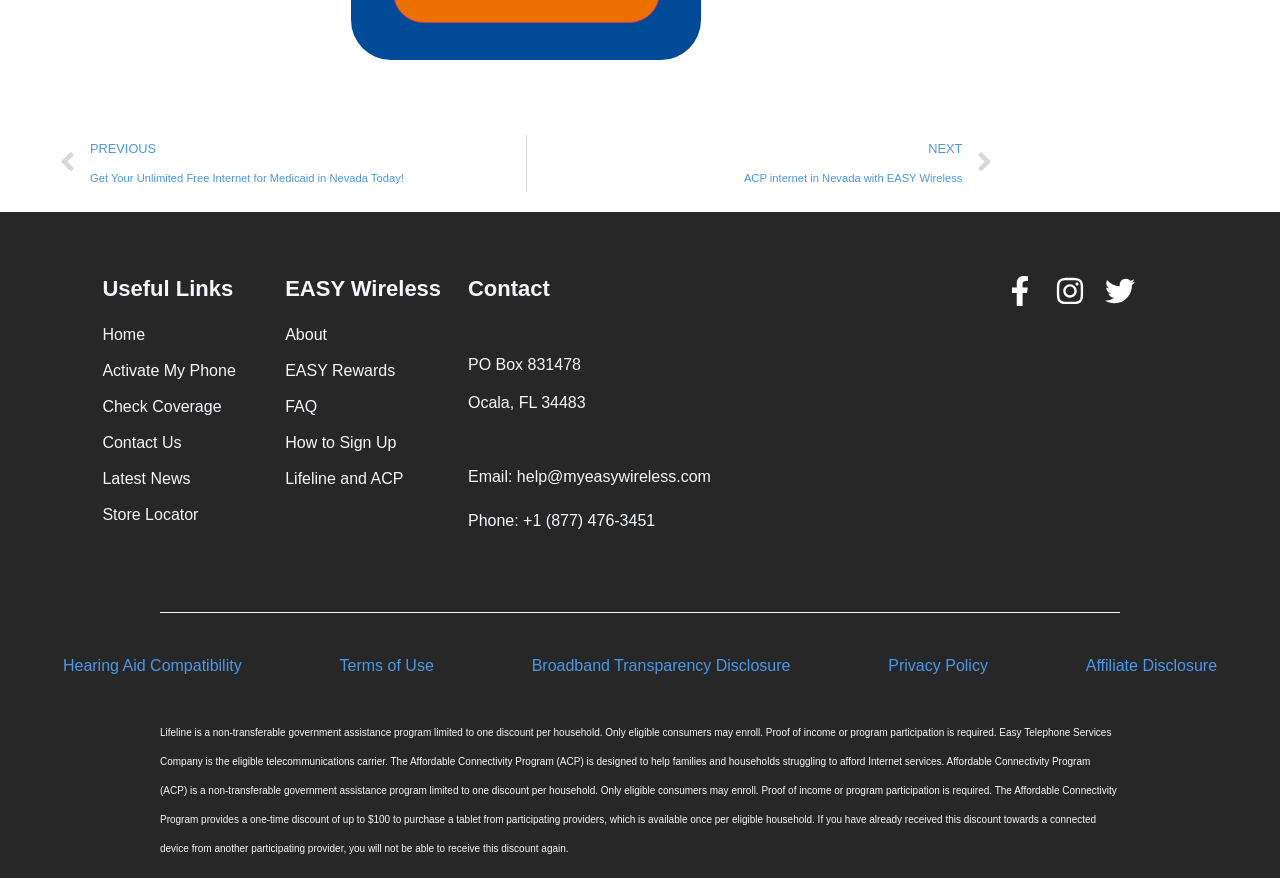Determine the bounding box coordinates of the clickable area required to perform the following instruction: "Go to 'Home' page". The coordinates should be represented as four float numbers between 0 and 1: [left, top, right, bottom].

[0.08, 0.368, 0.223, 0.395]